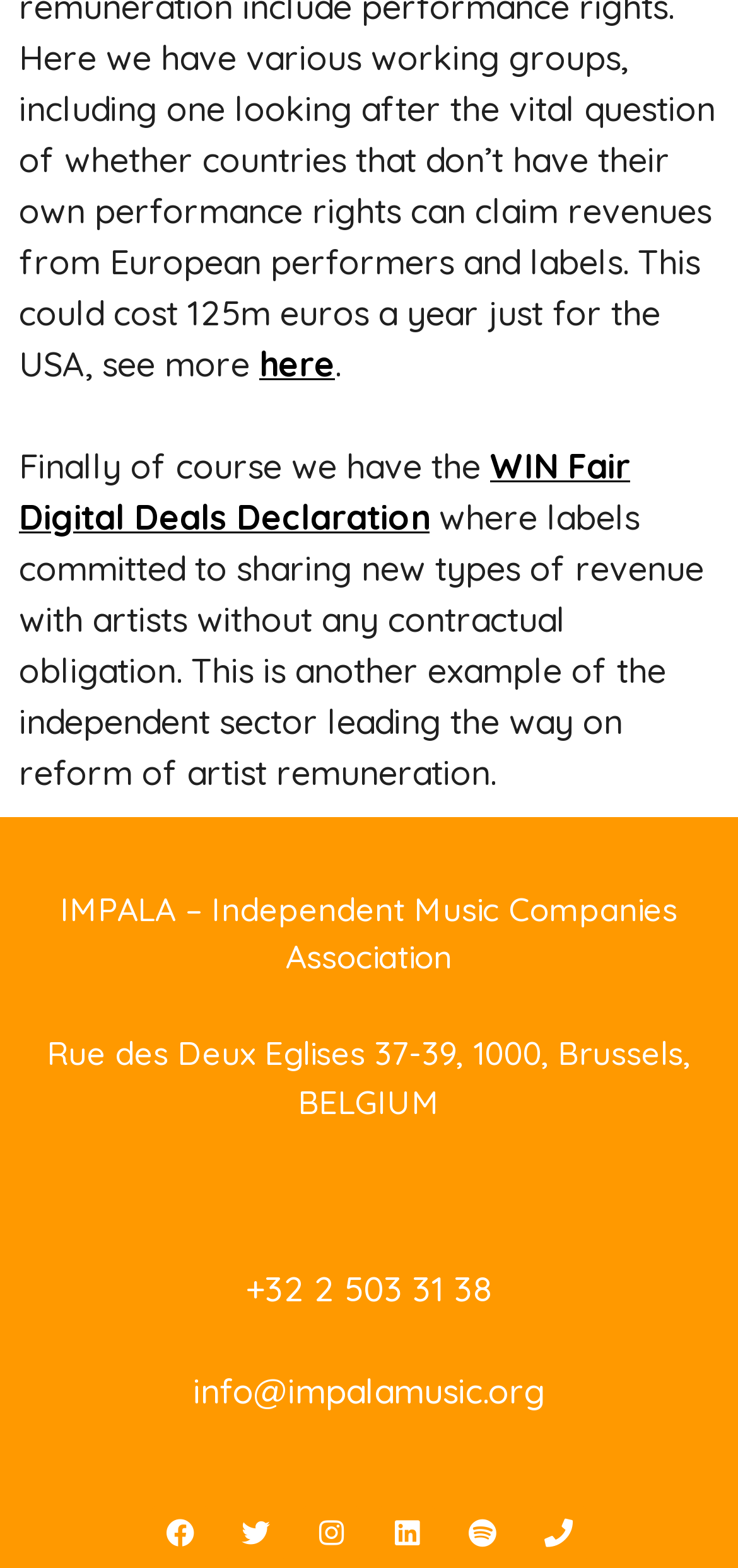Please determine the bounding box coordinates of the element to click in order to execute the following instruction: "view Inflatable Water Park details". The coordinates should be four float numbers between 0 and 1, specified as [left, top, right, bottom].

None